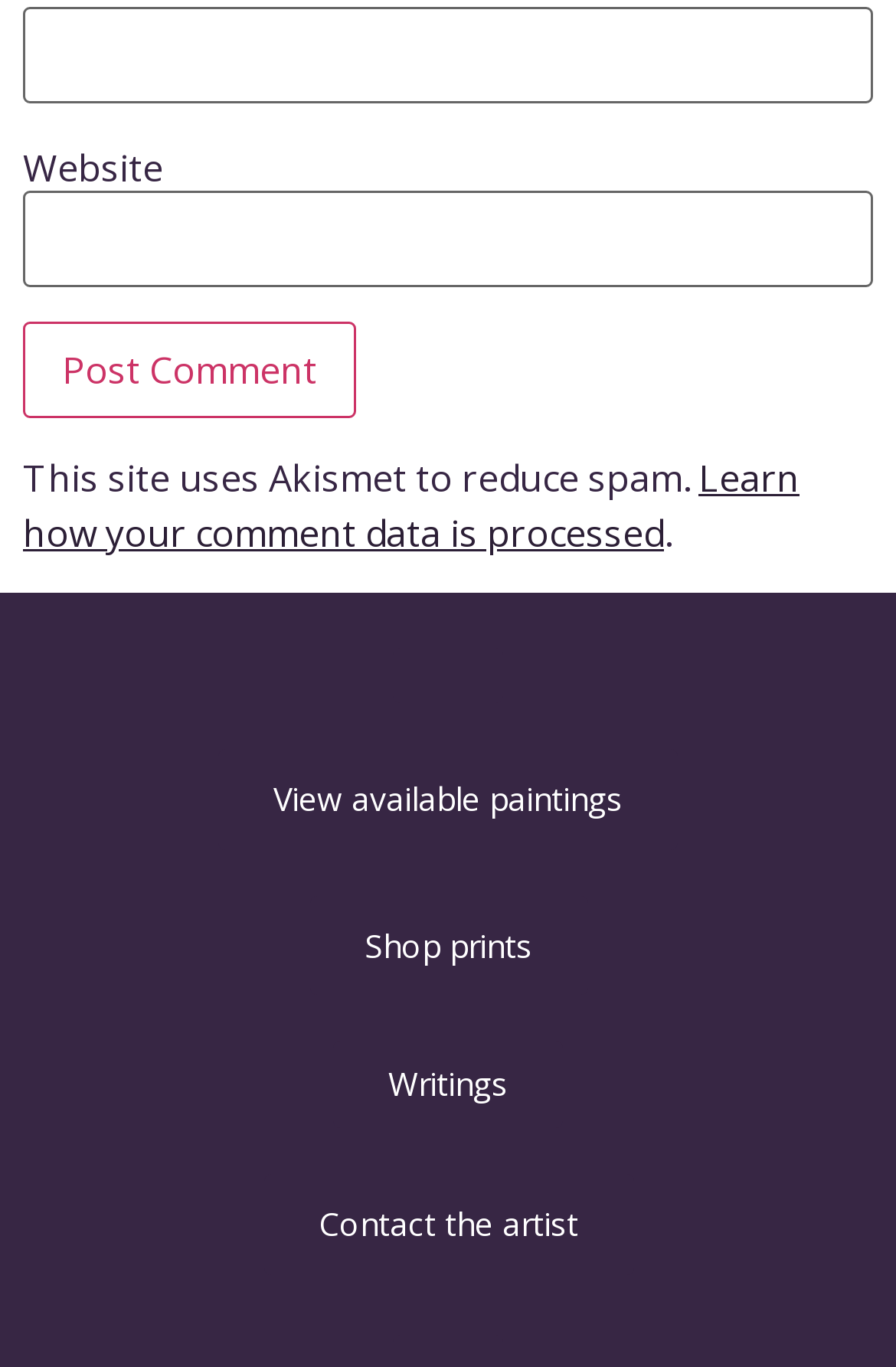What is the topic of the 'Writings' button?
Look at the image and answer the question using a single word or phrase.

Artist's writings